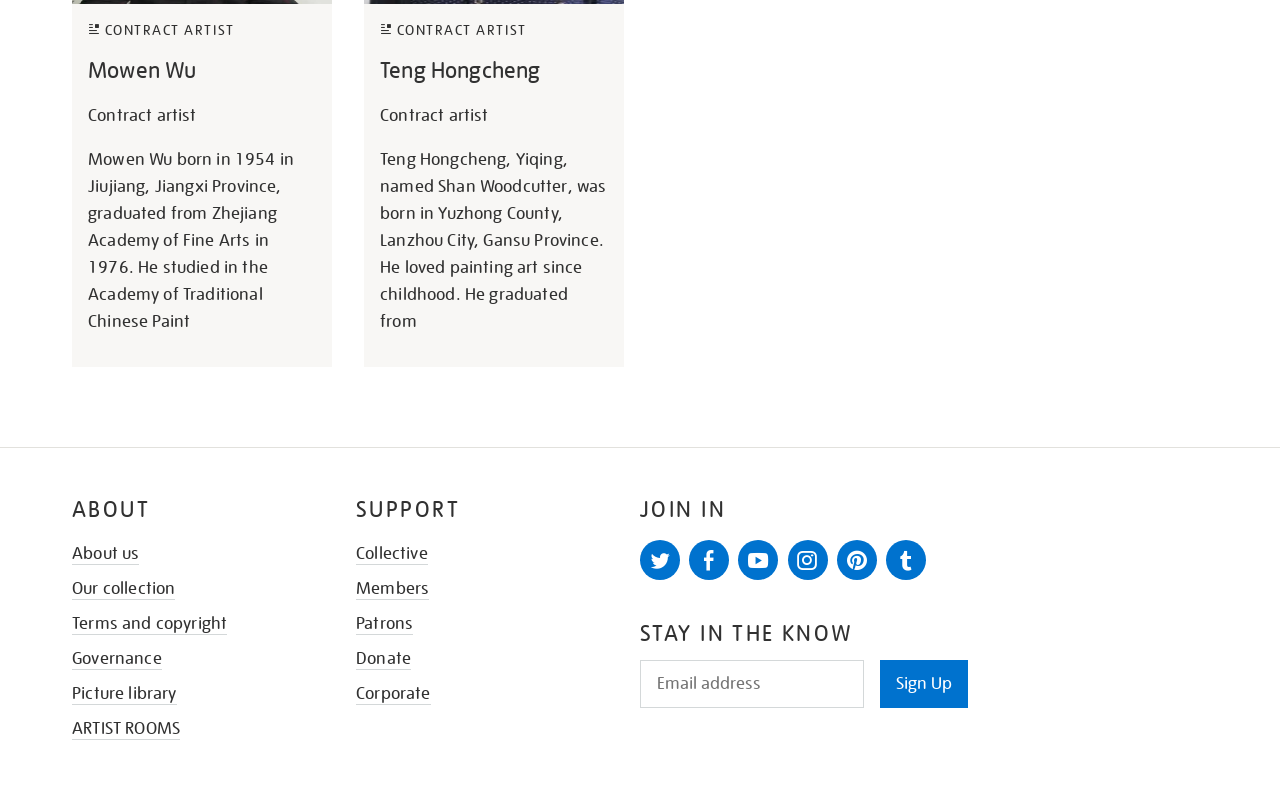How many social media links are available?
Refer to the screenshot and answer in one word or phrase.

7